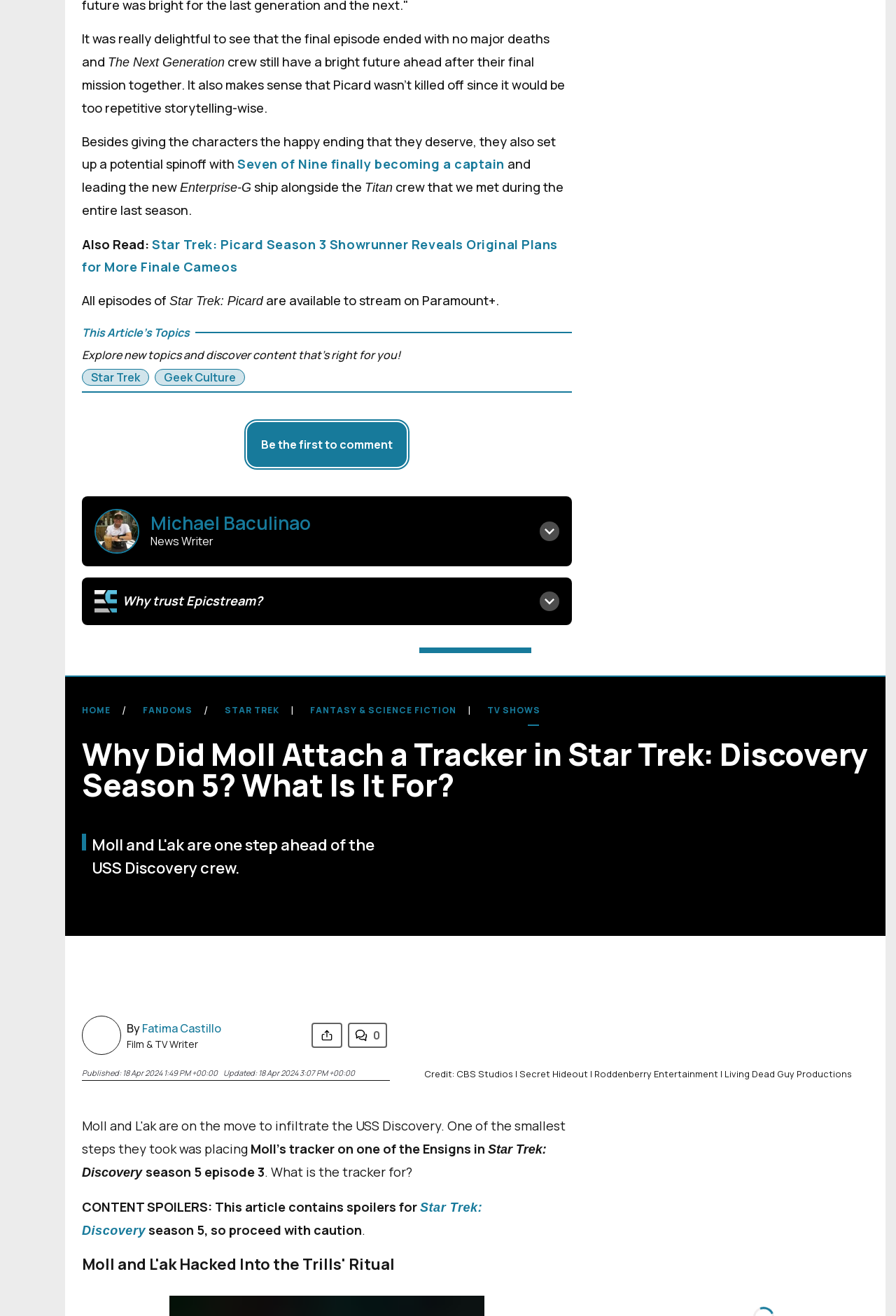Determine the bounding box coordinates of the region to click in order to accomplish the following instruction: "Read more about Star Trek: Picard Season 3". Provide the coordinates as four float numbers between 0 and 1, specifically [left, top, right, bottom].

[0.091, 0.197, 0.623, 0.227]